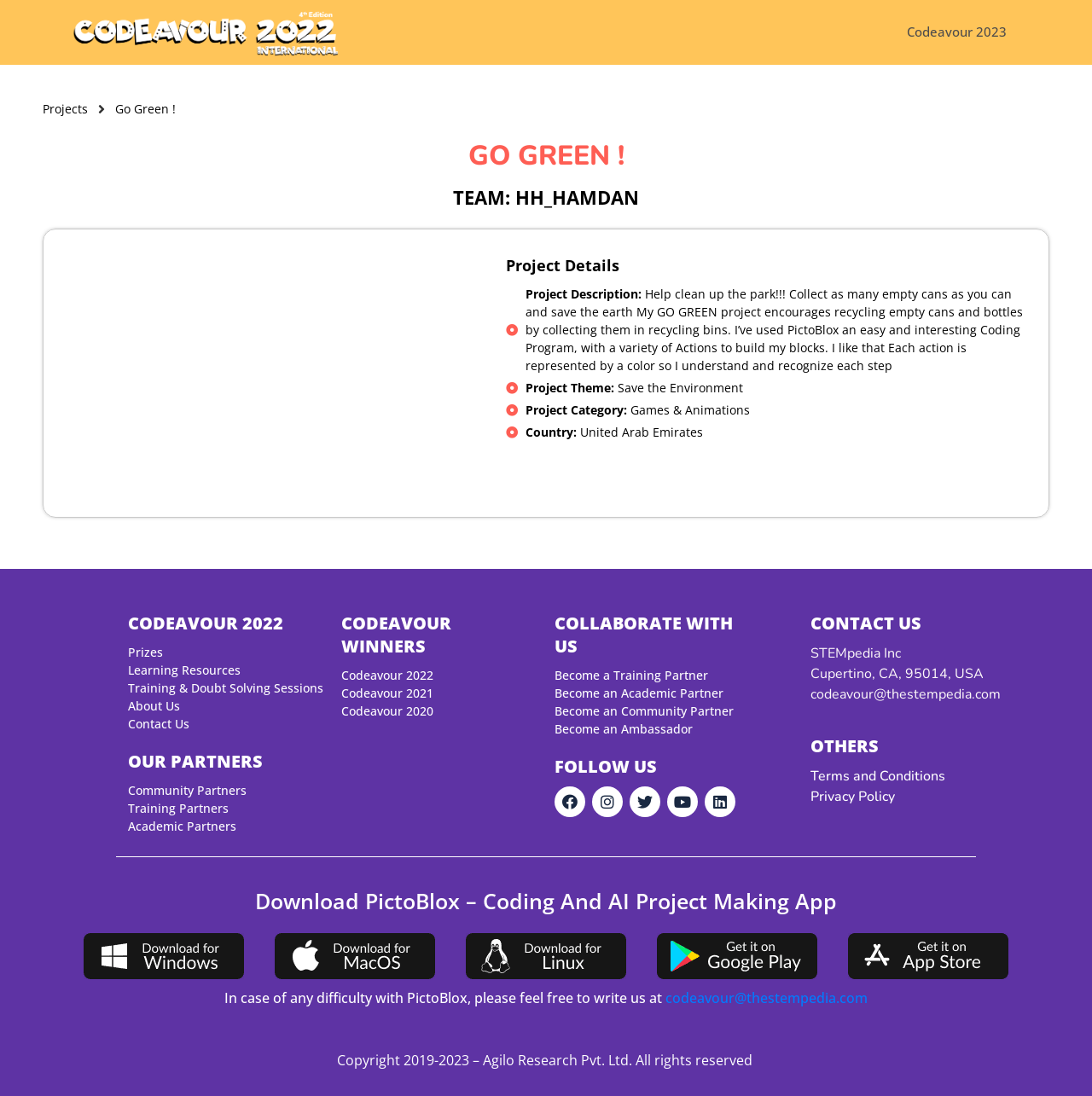Determine the bounding box coordinates of the region I should click to achieve the following instruction: "Learn more about prizes". Ensure the bounding box coordinates are four float numbers between 0 and 1, i.e., [left, top, right, bottom].

[0.117, 0.587, 0.297, 0.603]